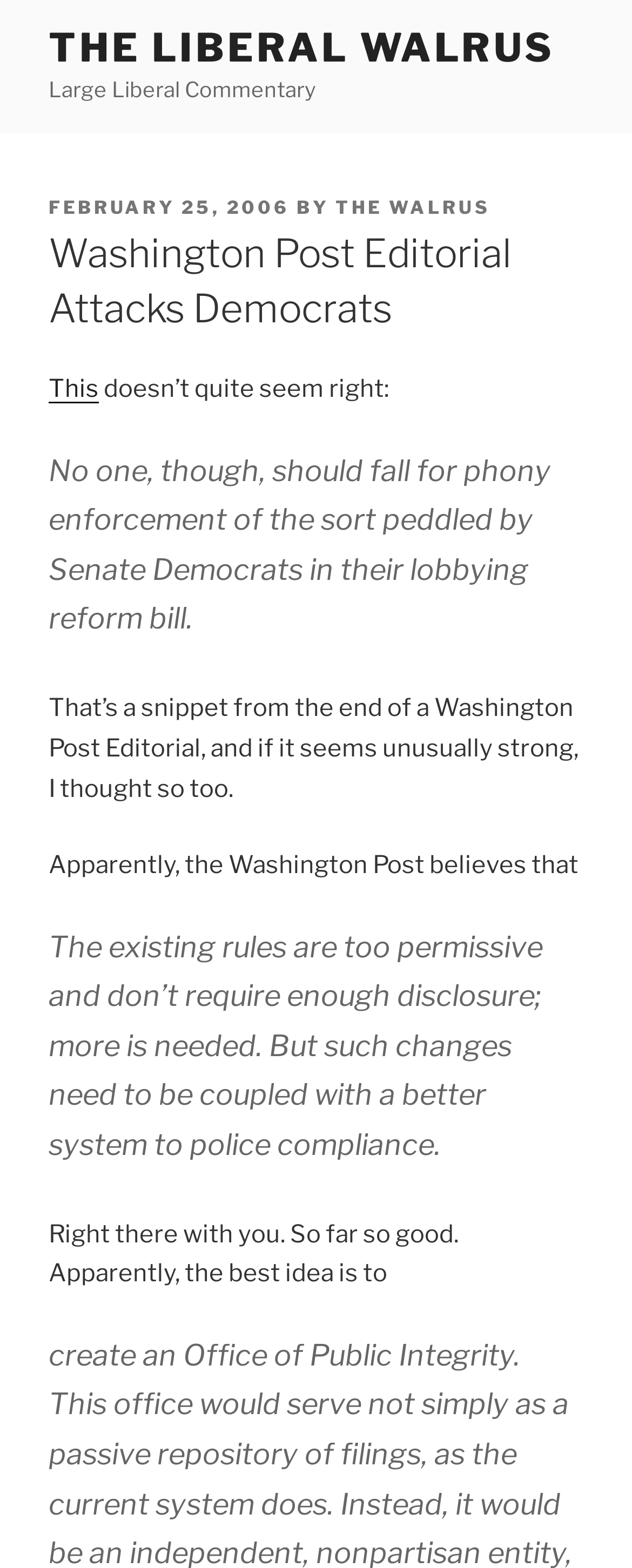Provide an in-depth description of the elements and layout of the webpage.

The webpage appears to be a blog post or article from "The Liberal Walrus" website. At the top, there is a link to the website's homepage, labeled "THE LIBERAL WALRUS", which takes up most of the top section of the page. Below this, there is a header section with the title "Washington Post Editorial Attacks Democrats" in a larger font size.

To the left of the title, there is a section with the posting date, "FEBRUARY 25, 2006", and the author's name, "THE WALRUS". The main content of the article starts below this section, with a quote from a Washington Post Editorial, which is set apart from the rest of the text in a blockquote format. The quote discusses the need for stricter lobbying reform.

Following the quote, the article's author provides their own commentary, expressing agreement with the Washington Post's stance. The text is divided into paragraphs, with a second blockquote section appearing further down the page, which contains another quote from the Washington Post Editorial. This quote emphasizes the need for a better system to police compliance with lobbying reform rules.

Throughout the page, there are no images, but there are several links, including the one to the website's homepage and links to specific dates and authors. The overall layout is dense, with a focus on the text content.